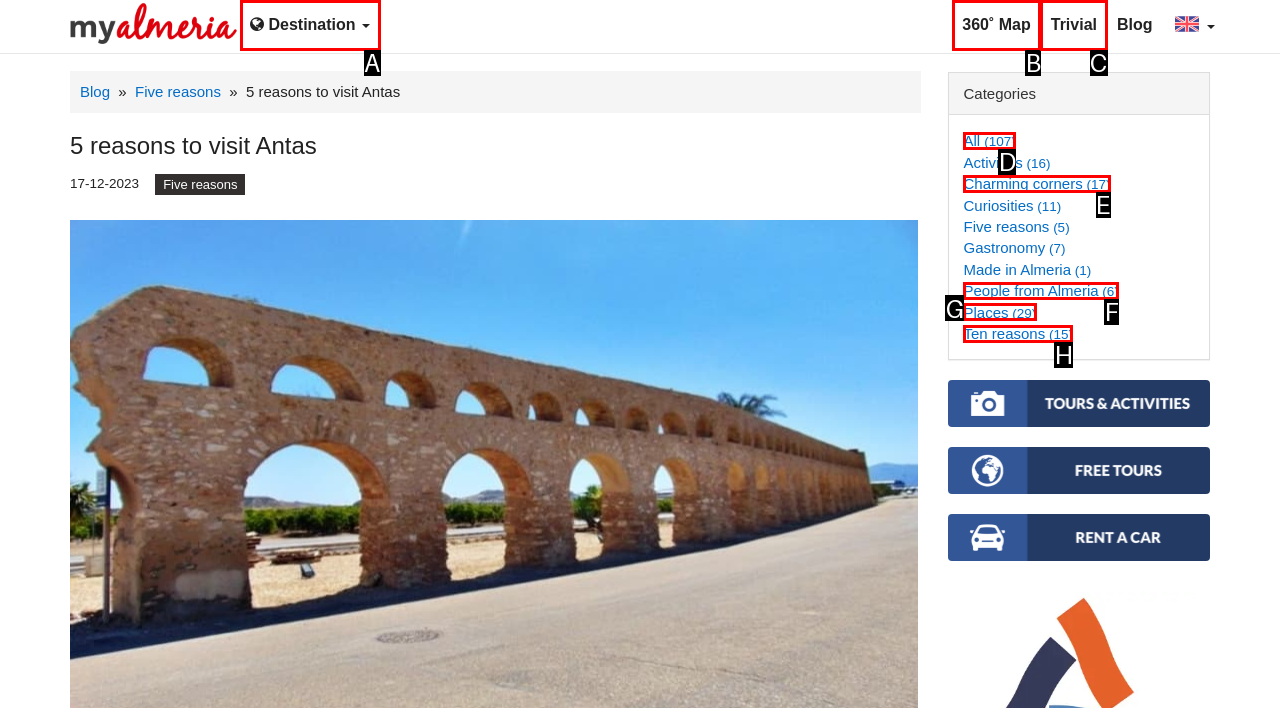Point out the option that needs to be clicked to fulfill the following instruction: Open the '360˚ Map' link
Answer with the letter of the appropriate choice from the listed options.

B